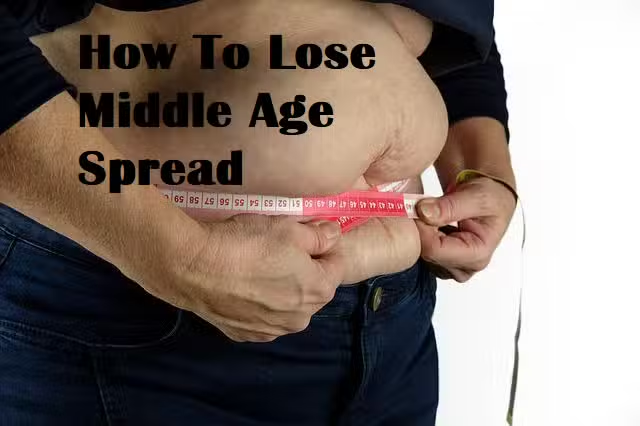Use one word or a short phrase to answer the question provided: 
What is the person wearing in the image?

Casual clothing